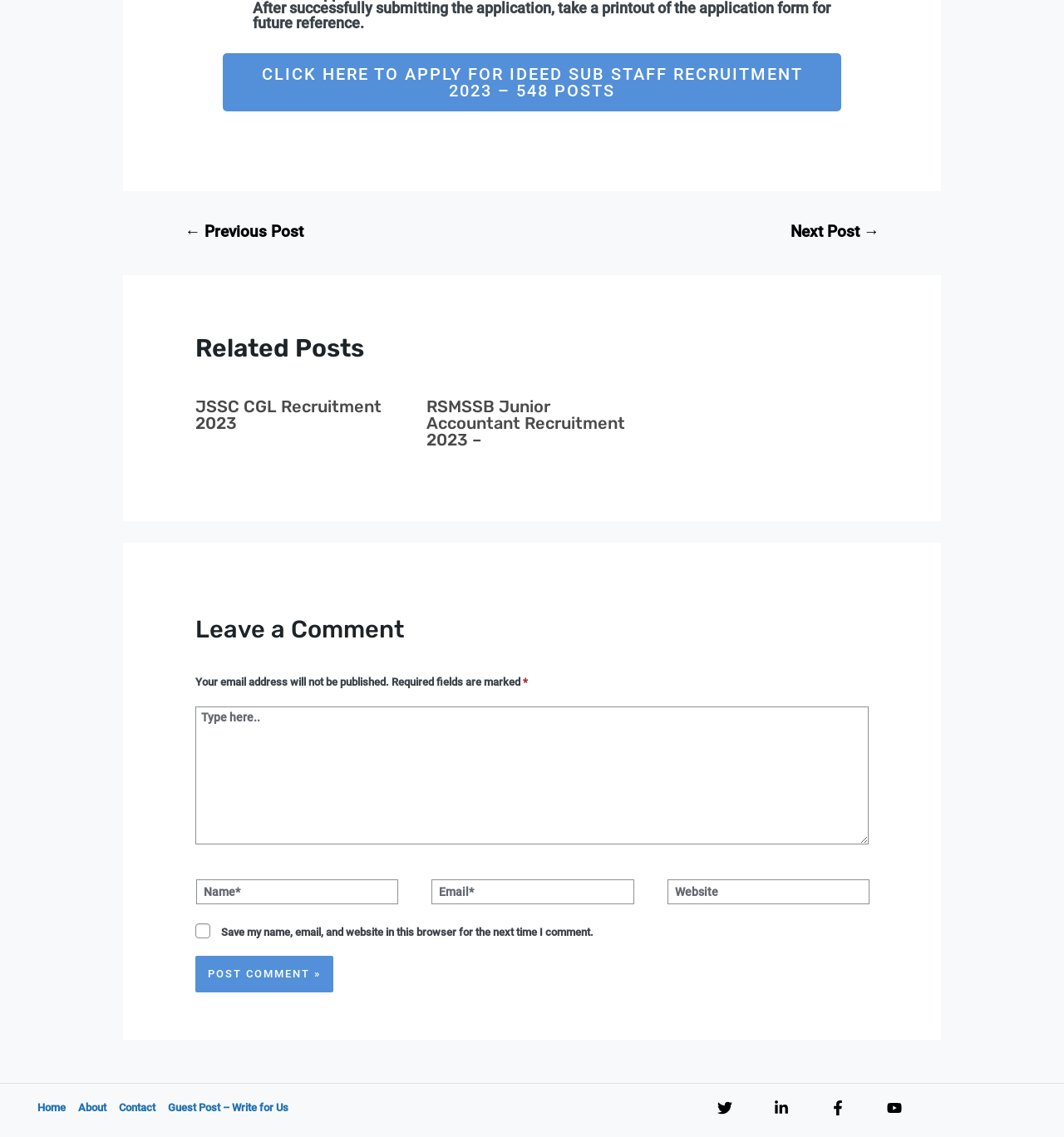Given the element description About, specify the bounding box coordinates of the corresponding UI element in the format (top-left x, top-left y, bottom-right x, bottom-right y). All values must be between 0 and 1.

[0.073, 0.968, 0.112, 0.981]